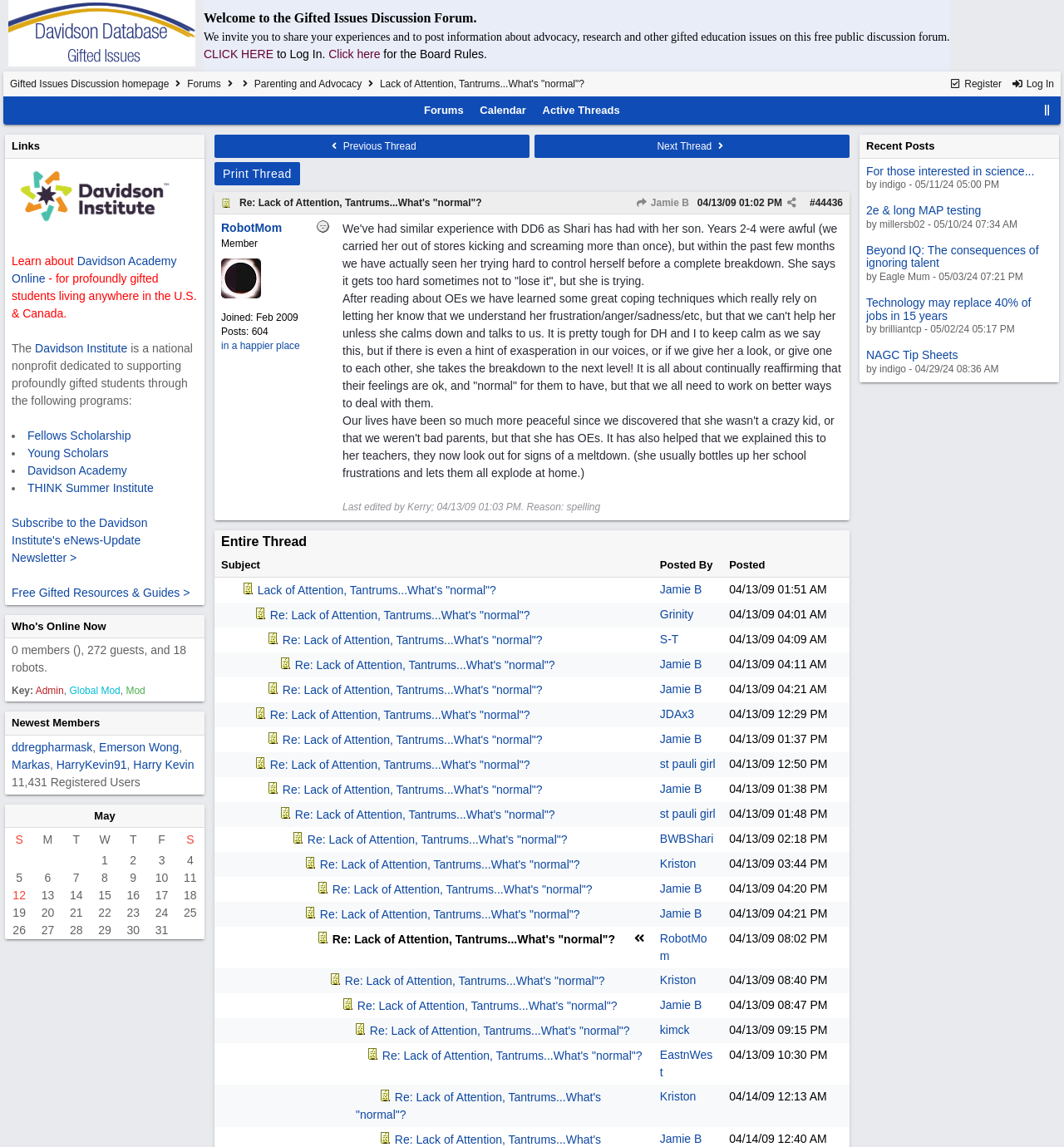What is the name of the institute mentioned in the webpage? Observe the screenshot and provide a one-word or short phrase answer.

Davidson Institute